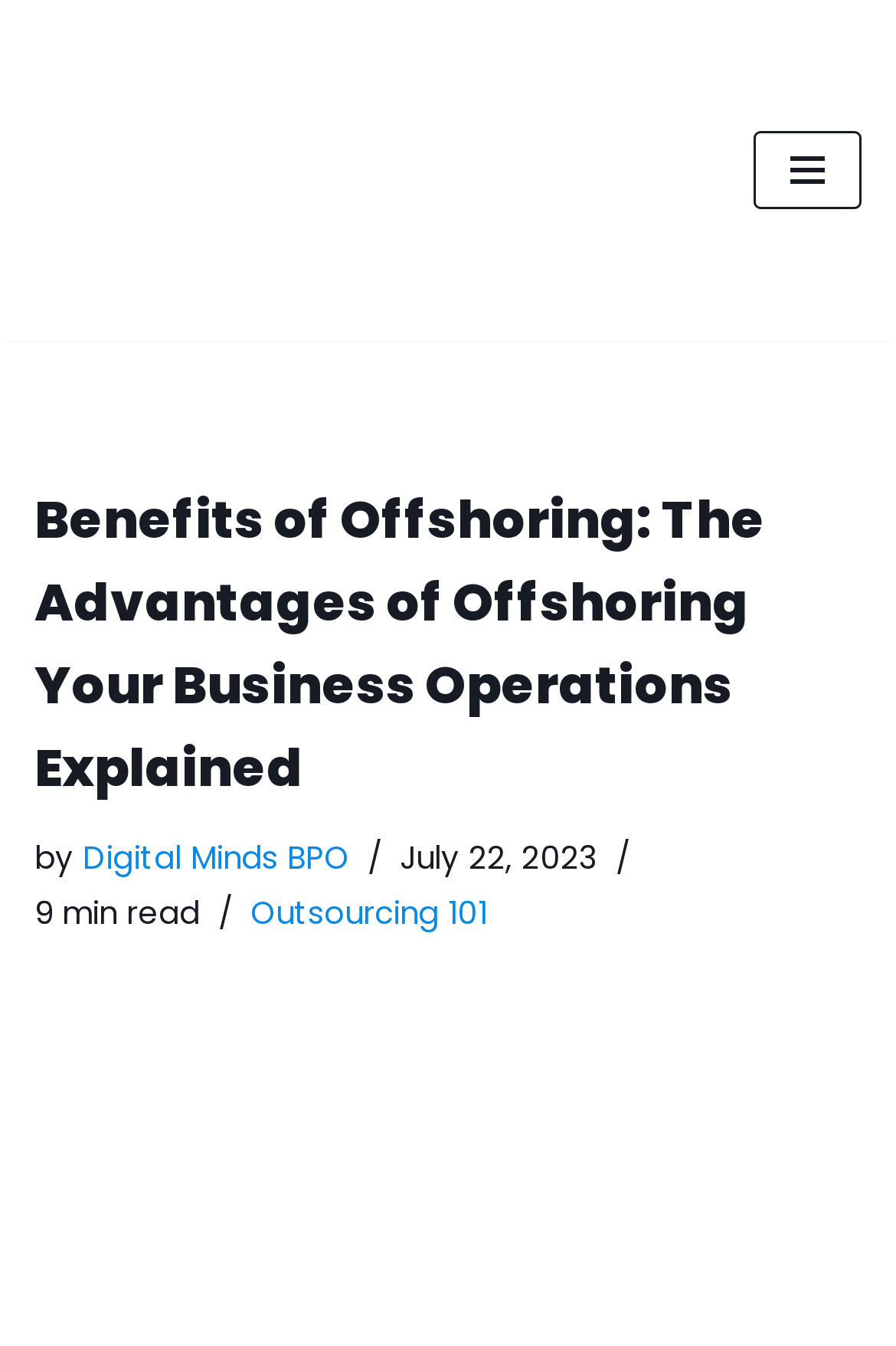Respond concisely with one word or phrase to the following query:
What is the name of the company?

Digital Minds BPO